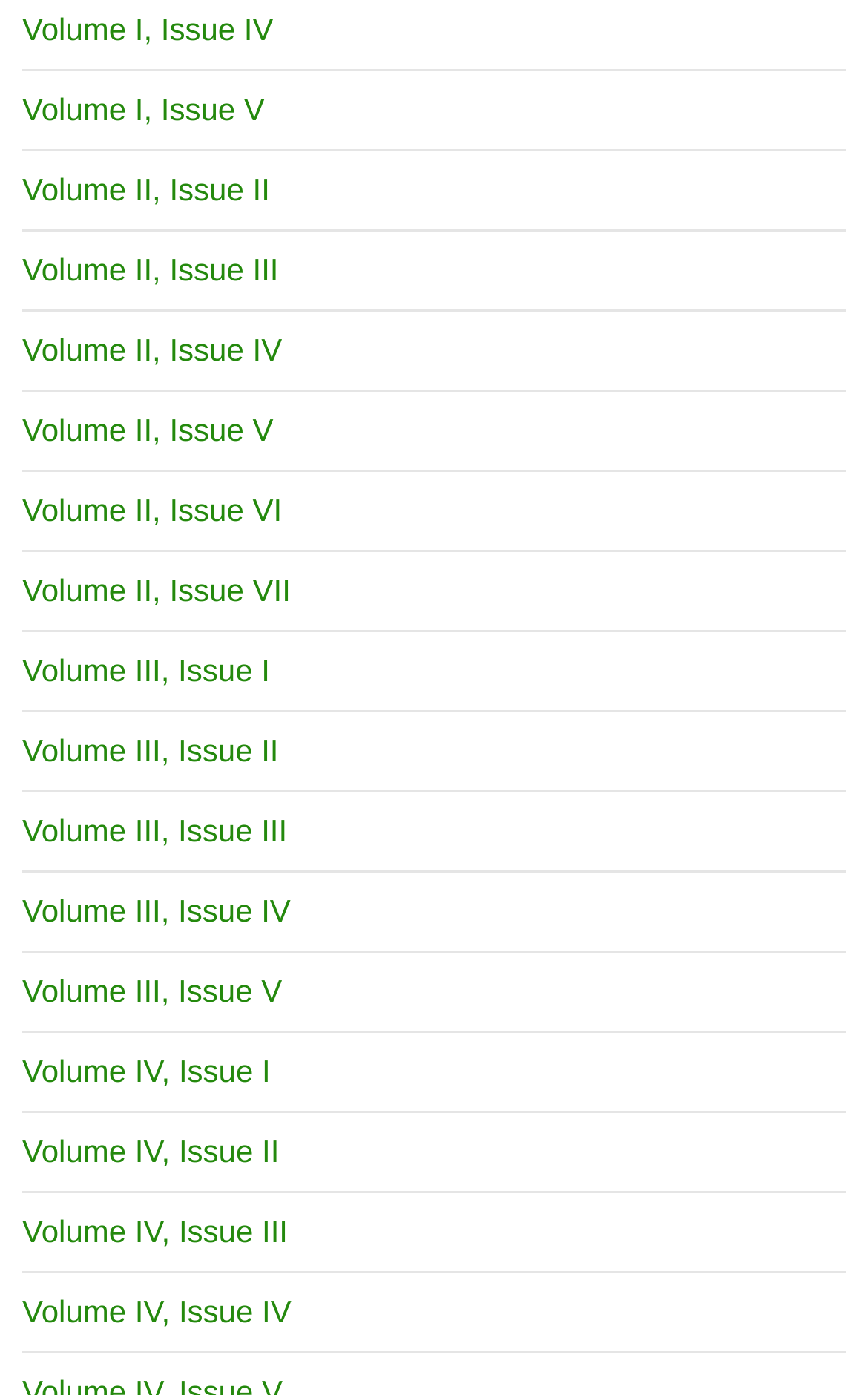Provide the bounding box coordinates of the HTML element this sentence describes: "Volume IV, Issue II".

[0.026, 0.813, 0.322, 0.838]